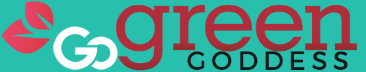Respond to the question below with a single word or phrase:
What is the color of the word 'green' in the logo?

Lively green